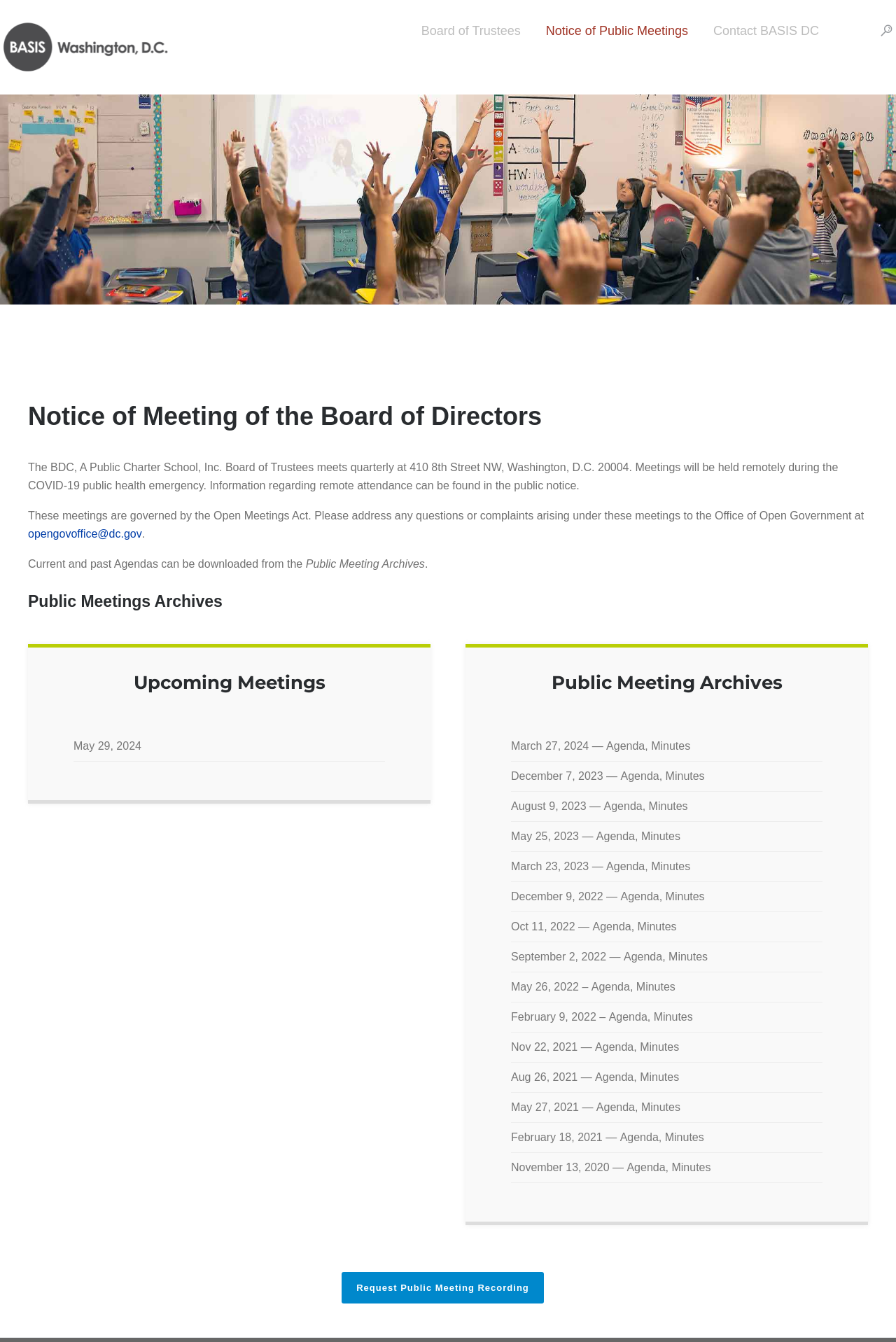Determine the bounding box for the described HTML element: "Notice of Public Meetings". Ensure the coordinates are four float numbers between 0 and 1 in the format [left, top, right, bottom].

[0.576, 0.0, 0.762, 0.044]